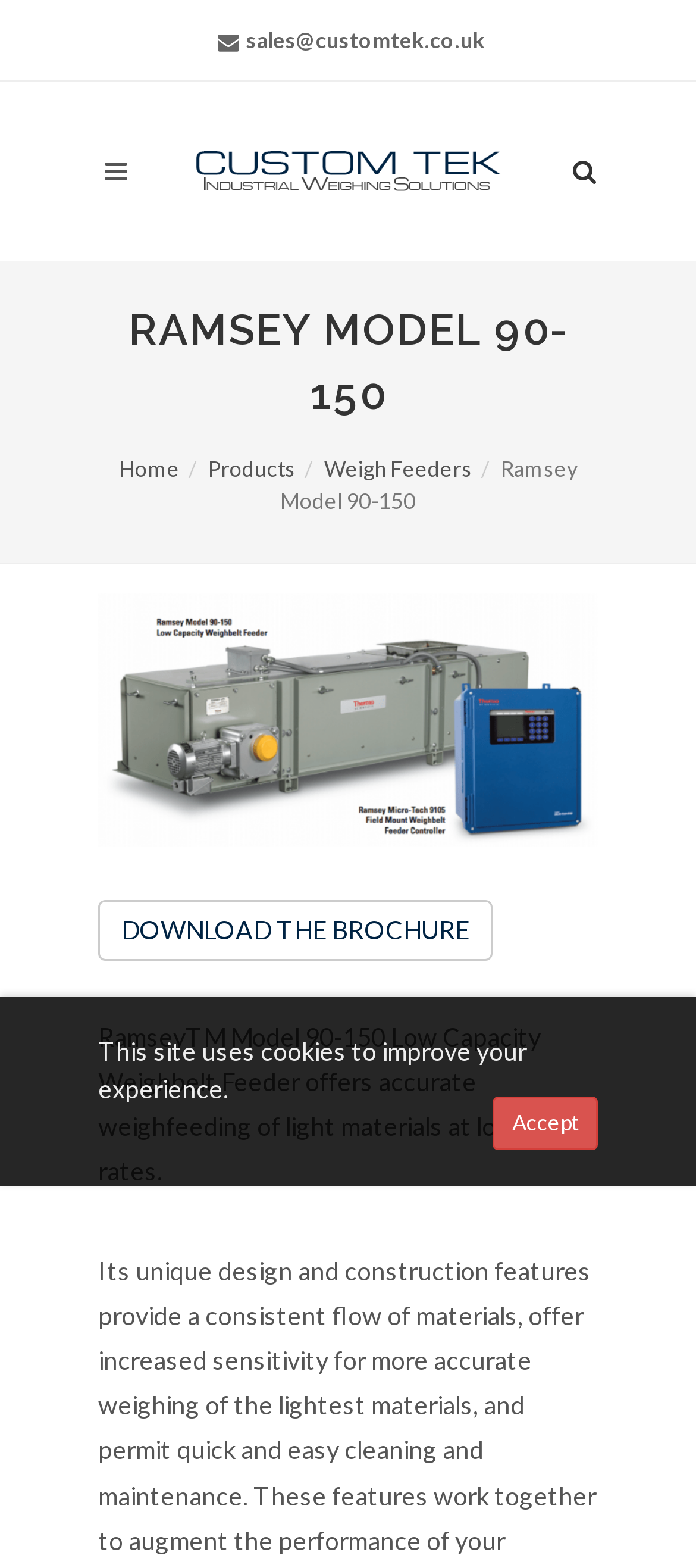Identify the main heading of the webpage and provide its text content.

RAMSEY MODEL 90-150